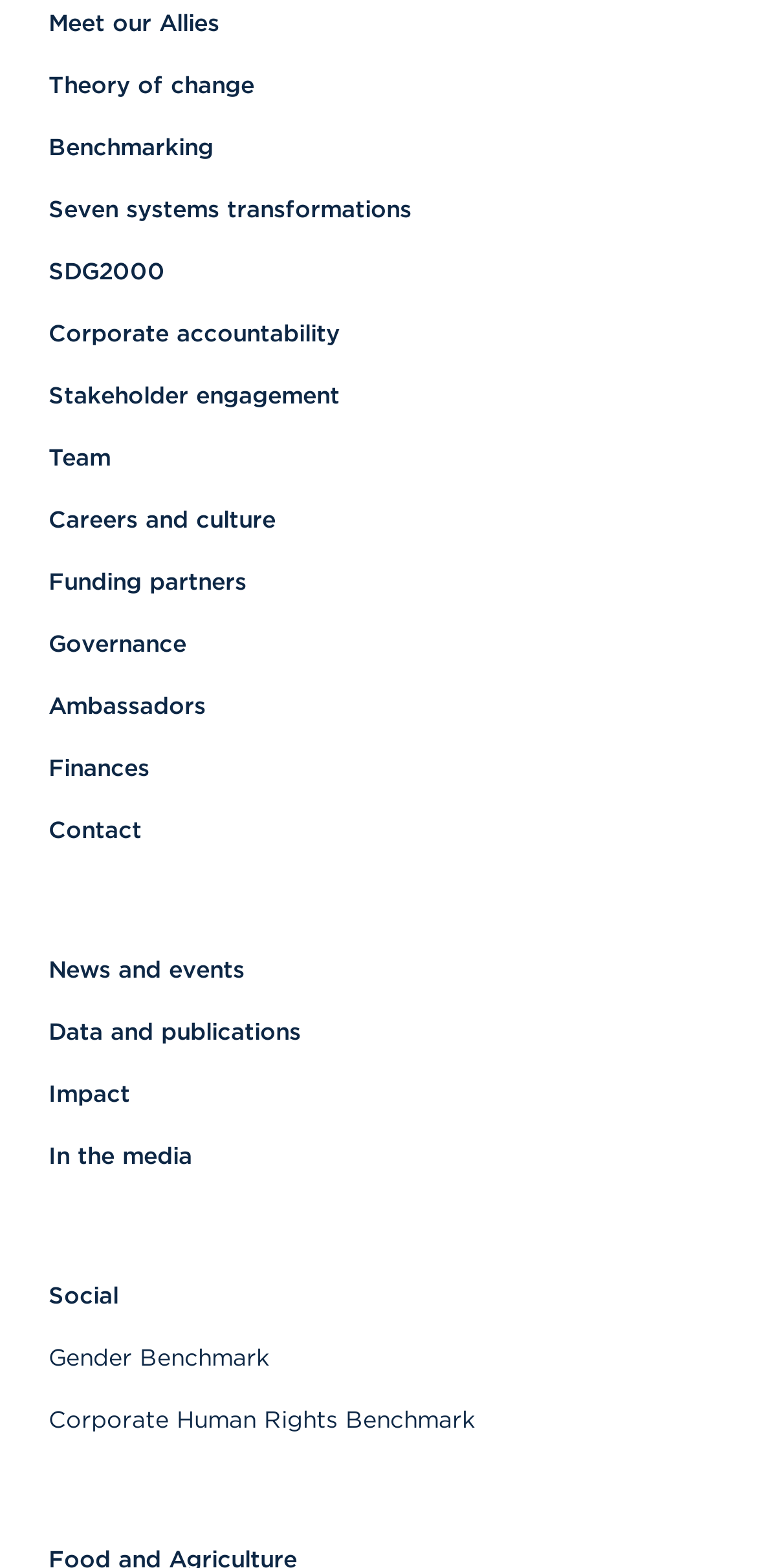Please pinpoint the bounding box coordinates for the region I should click to adhere to this instruction: "Check the news and events".

[0.064, 0.606, 0.936, 0.631]